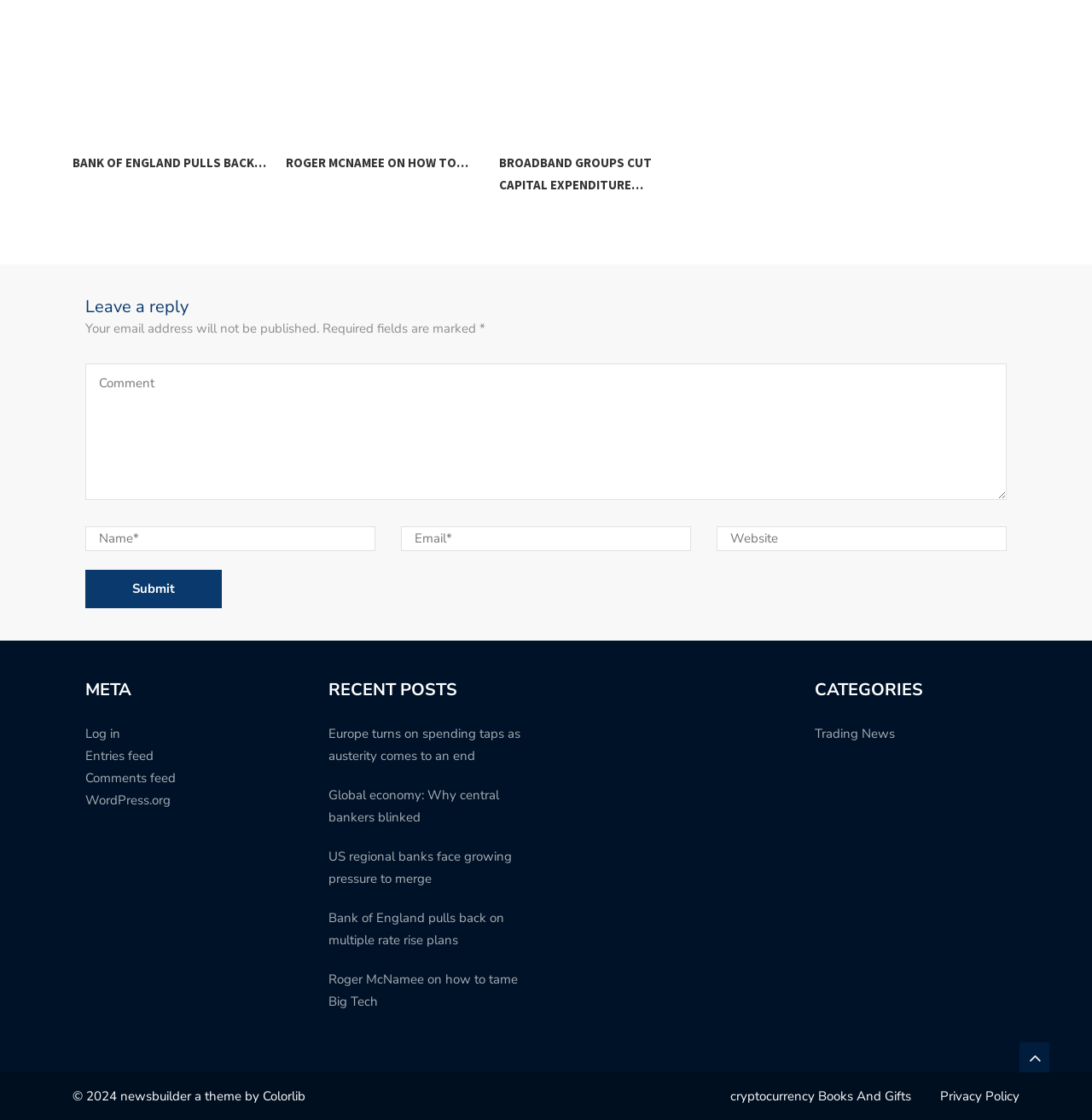Find the bounding box coordinates of the area to click in order to follow the instruction: "Submit a comment".

[0.078, 0.509, 0.203, 0.543]